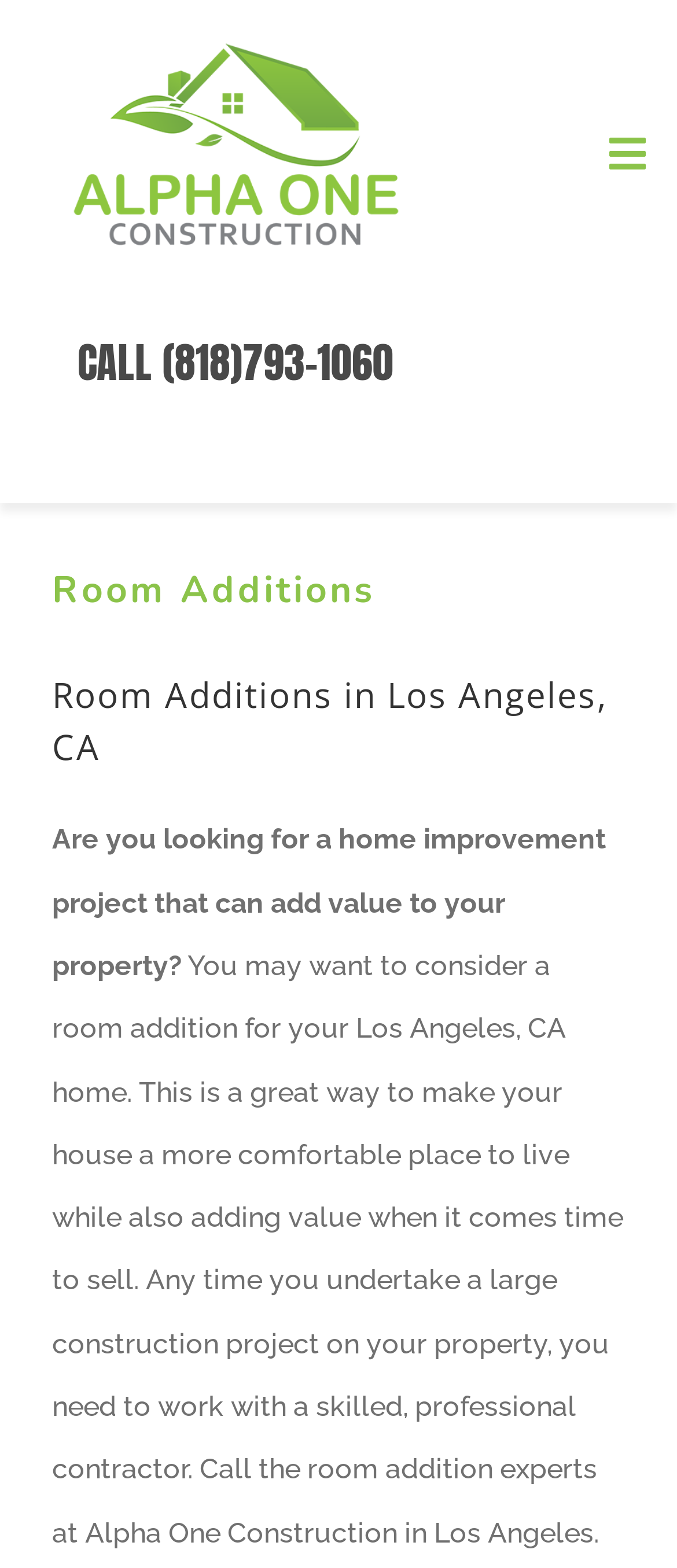Please determine the bounding box coordinates of the element to click on in order to accomplish the following task: "Call the phone number". Ensure the coordinates are four float numbers ranging from 0 to 1, i.e., [left, top, right, bottom].

[0.114, 0.211, 0.581, 0.251]